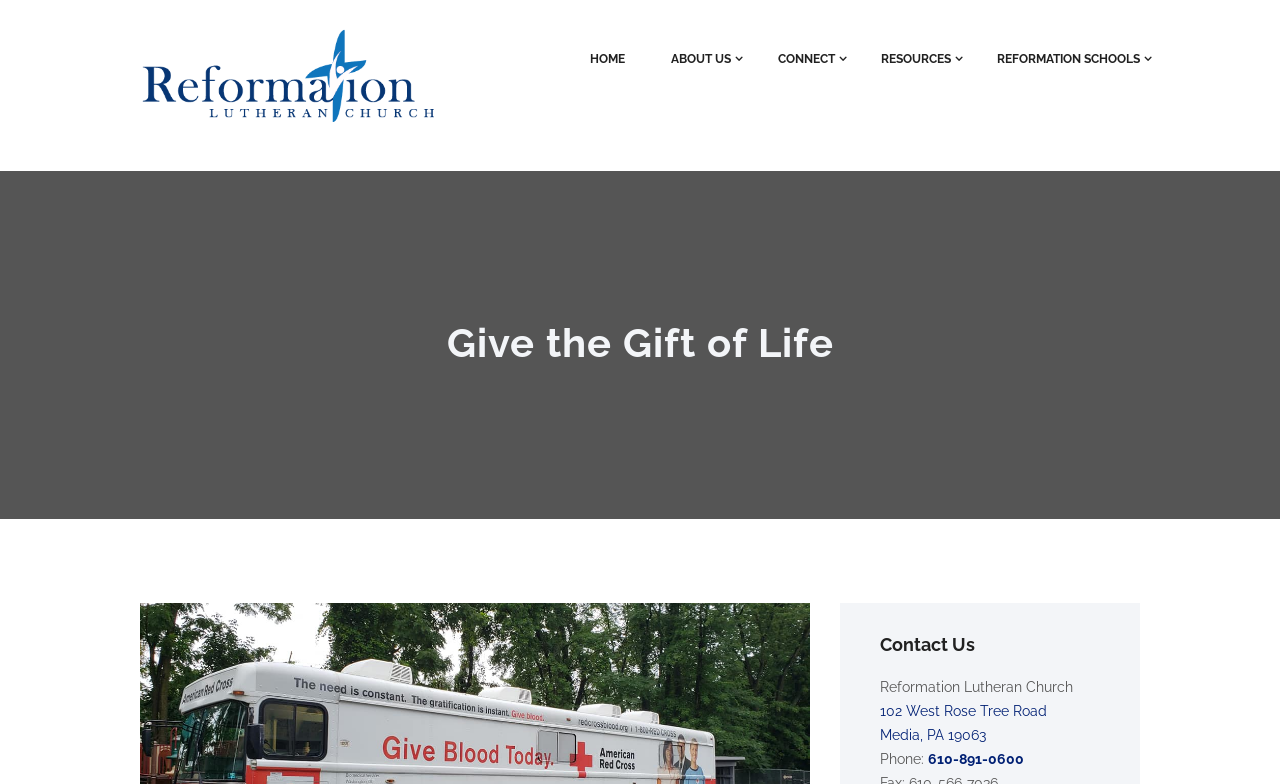What is the phone number of the church?
Answer the question with as much detail as you can, using the image as a reference.

I found the answer by looking at the link element with the text '610-891-0600' which is located at the bottom of the page, next to the 'Phone:' StaticText element.